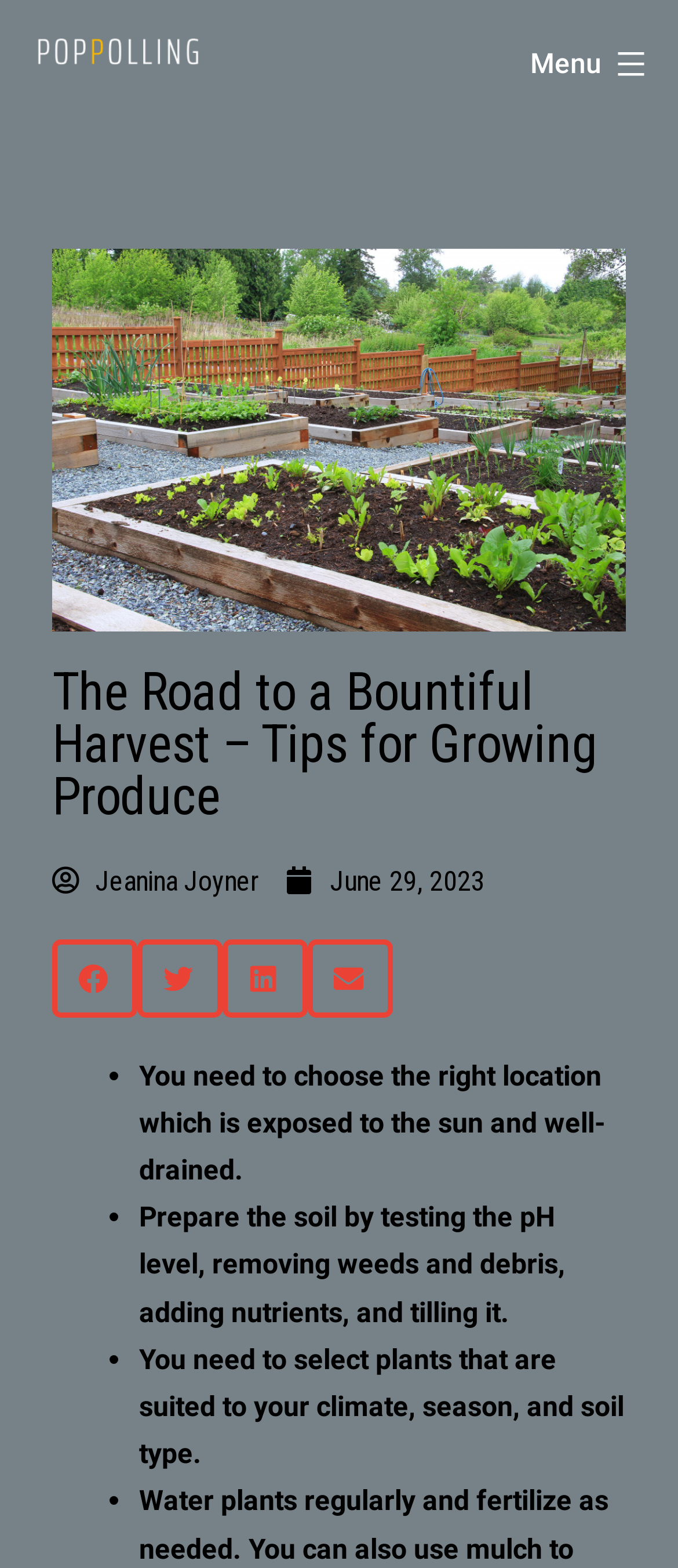Determine the bounding box coordinates of the clickable region to carry out the instruction: "Click the Menu button".

None